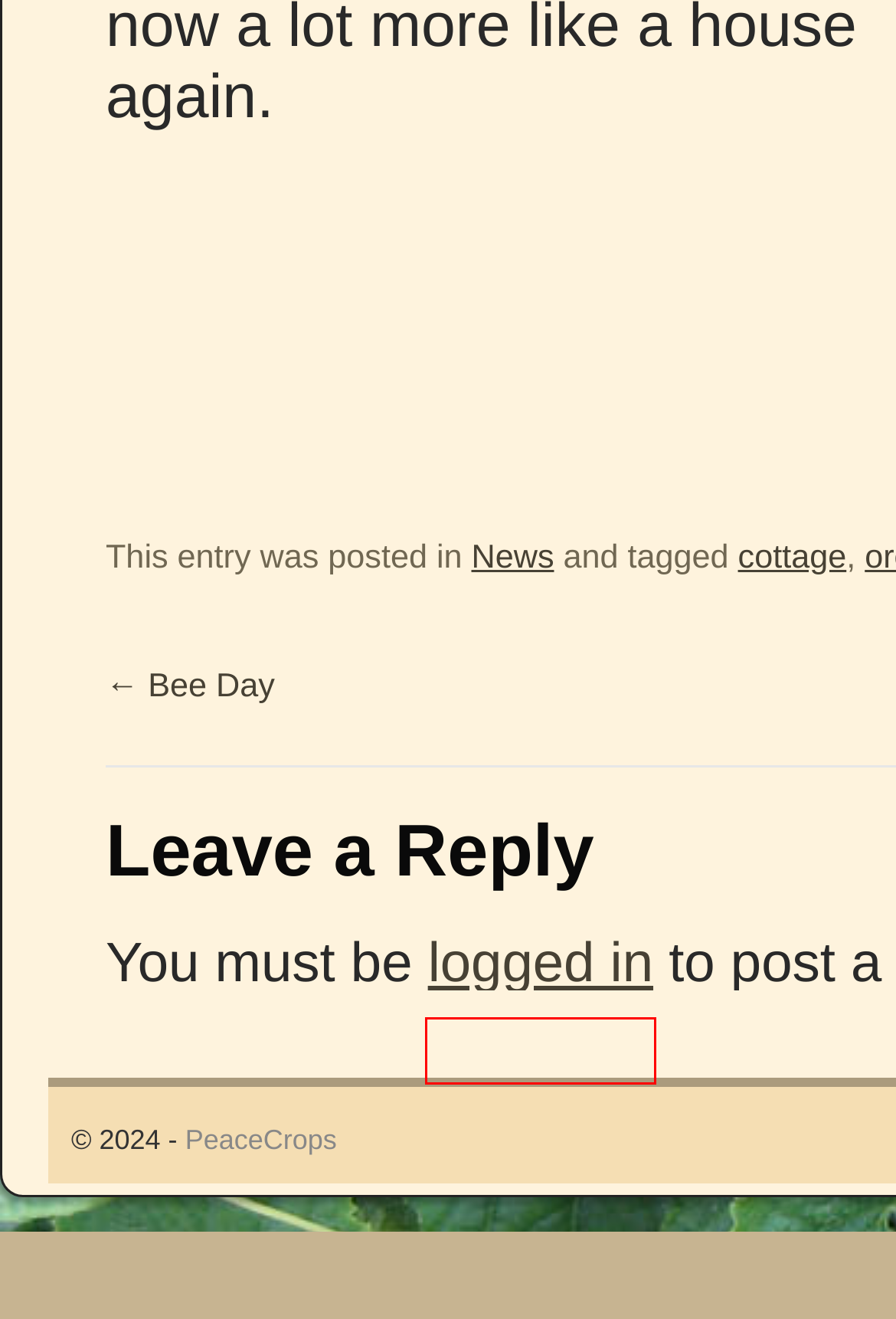You have a screenshot of a webpage with an element surrounded by a red bounding box. Choose the webpage description that best describes the new page after clicking the element inside the red bounding box. Here are the candidates:
A. planning | PeaceCrops
B. Beekeeping | PeaceCrops
C. Bee Day | PeaceCrops
D. Friends of Family Farmers – Promoting and Protecting Socially Responsible Farming in Oregon.
E. greenhouse | PeaceCrops
F. Log In ‹ PeaceCrops — WordPress
G. tomato | PeaceCrops
H. Construction | PeaceCrops

F